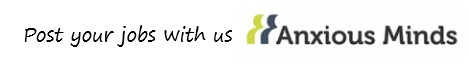What is the purpose of the promotional banner?
Please answer the question with as much detail and depth as you can.

The banner serves as an inviting call to action for organizations seeking to connect with potential candidates through the services offered by Anxious Minds, emphasizing their role in fostering job opportunities that contribute to community well-being.